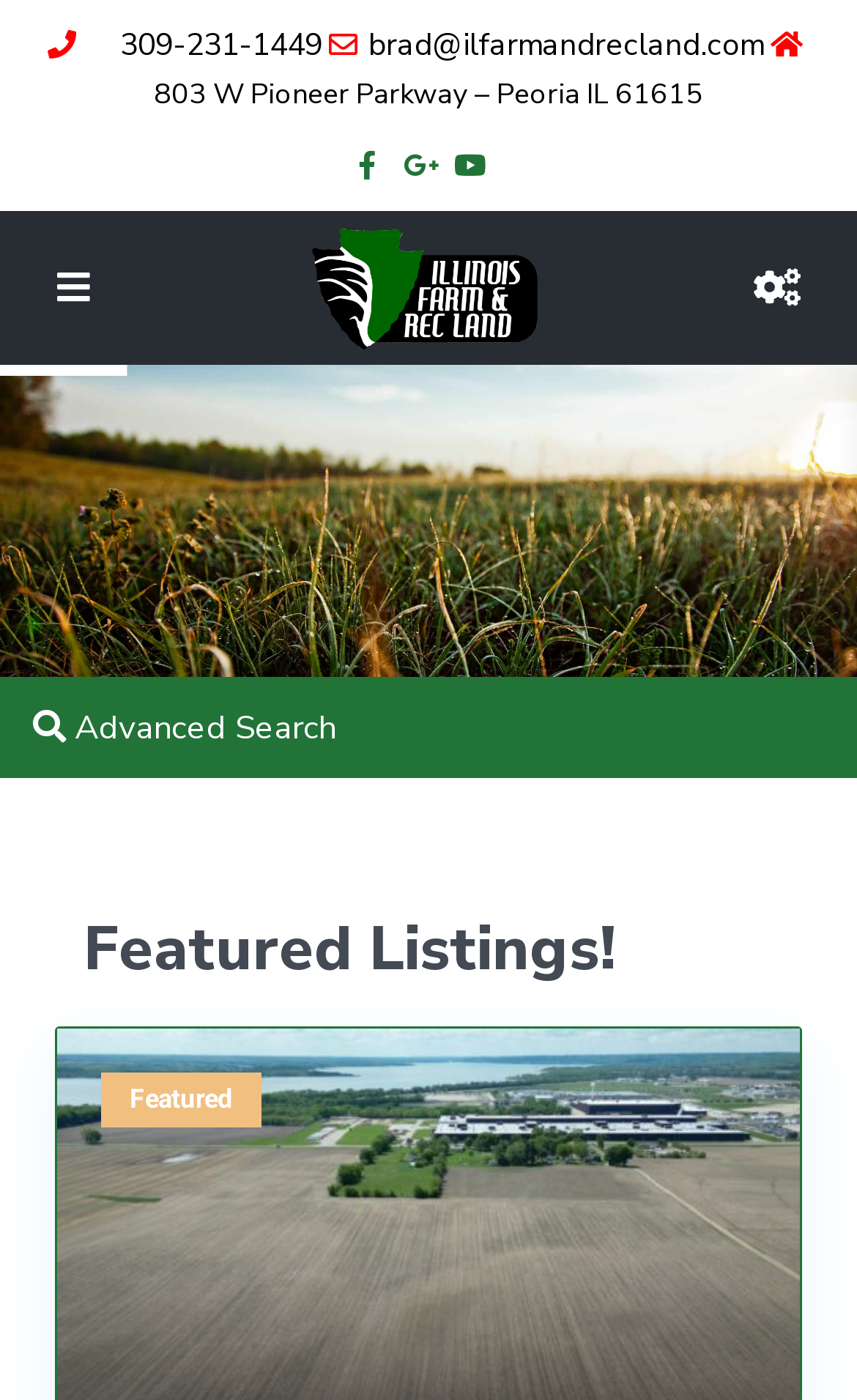Create a full and detailed caption for the entire webpage.

The webpage is about Illinois Farm & Rec Land, a platform for buying and selling land in Illinois. At the top, there is a phone number "309-231-1449" and an email address "brad@ilfarmandrecland.com" on the left and right sides, respectively. Below them, the address "803 W Pioneer Parkway – Peoria IL 61615" is displayed.

On the same horizontal level, there are three social media icons, represented by Unicode characters, situated between the phone number and the email address. An image is placed below these icons, taking up a significant portion of the screen.

Further down, there is a section with the title "Advanced Search" on the left side. Below this section, a prominent heading "Featured Listings!" is displayed, spanning almost the entire width of the page. Underneath this heading, the text "Featured" is shown, likely indicating a category or filter for the listings.

Overall, the webpage appears to be a landing page for Illinois Farm & Rec Land, providing essential contact information, a search feature, and a showcase of featured listings.